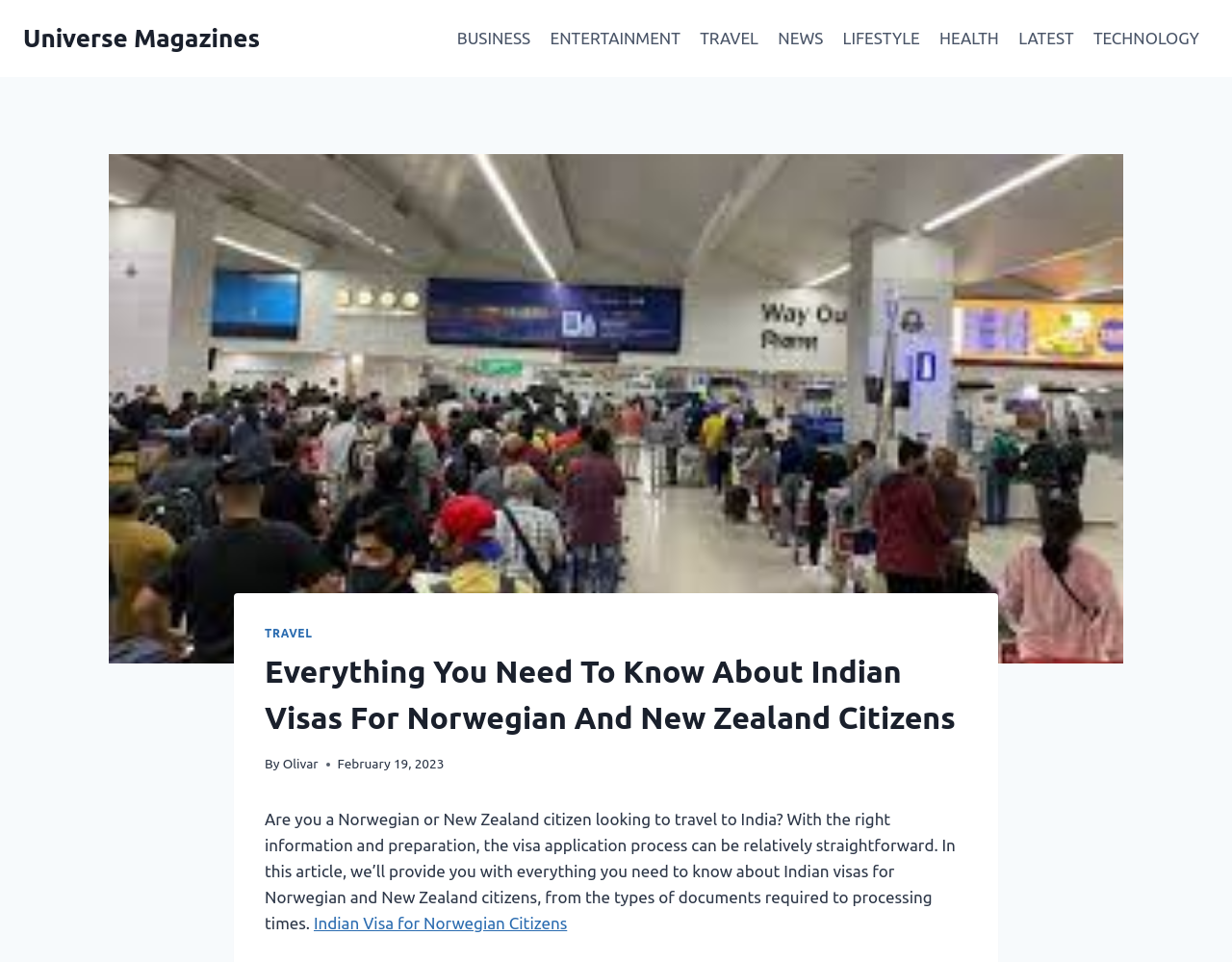Answer the question using only one word or a concise phrase: Who is the author of this article?

Olivar